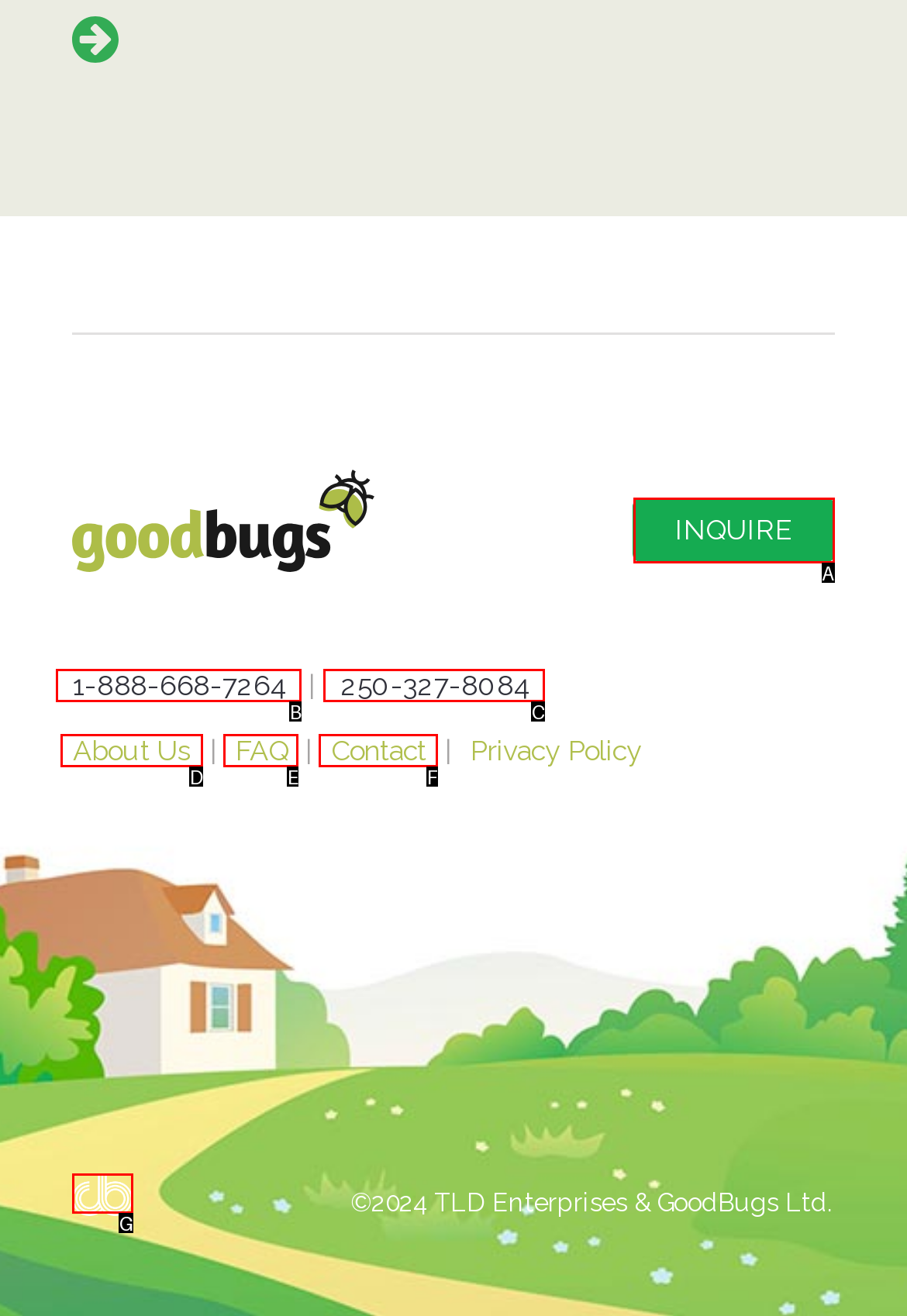Match the HTML element to the description: title="Developed by CBOTT". Respond with the letter of the correct option directly.

G